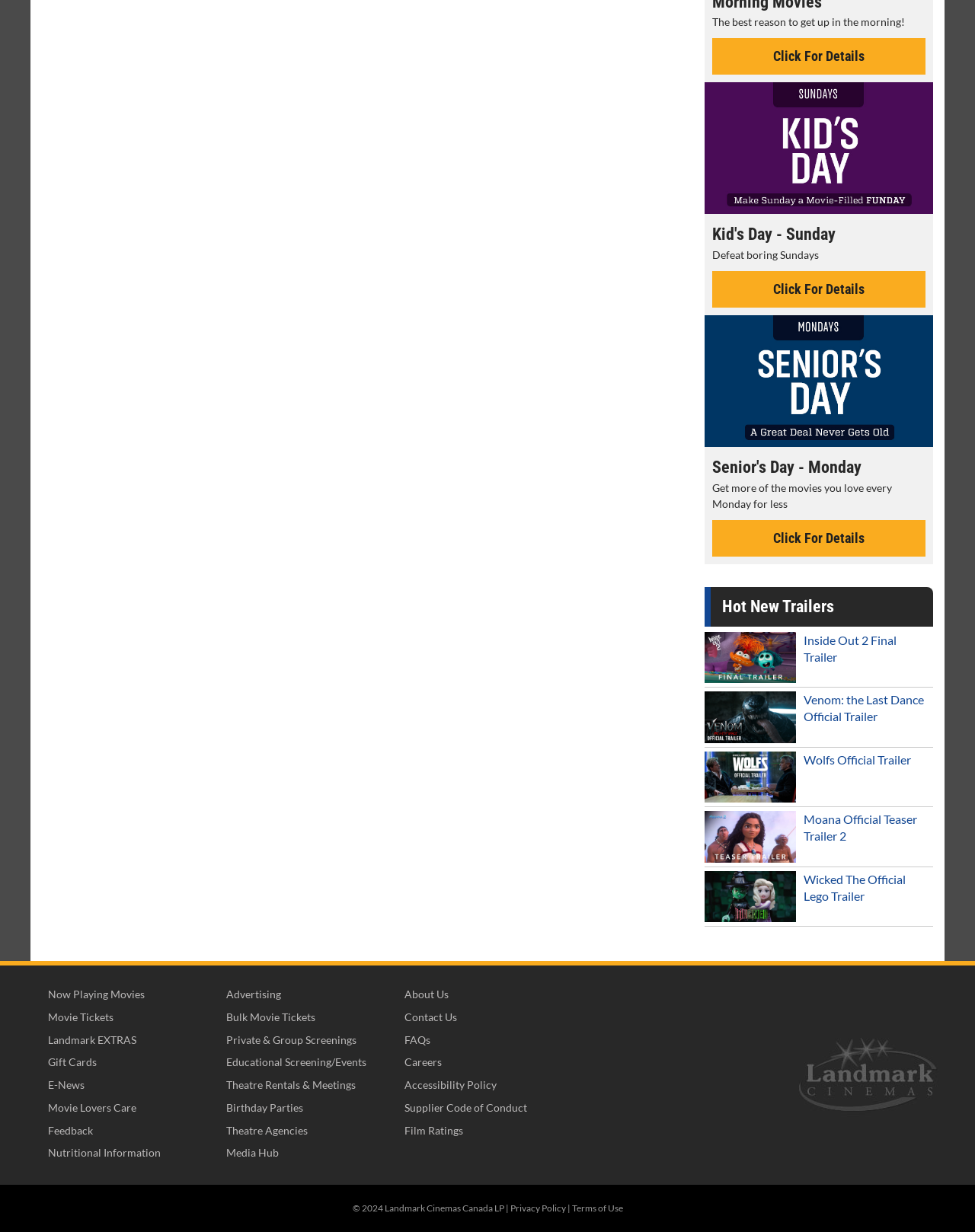Analyze the image and provide a detailed answer to the question: What is the copyright information at the bottom of the page?

The copyright information at the bottom of the page indicates that the website is owned by Landmark Cinemas Canada LP and is copyrighted in 2024, which suggests that the website is a official platform for the movie theater chain.